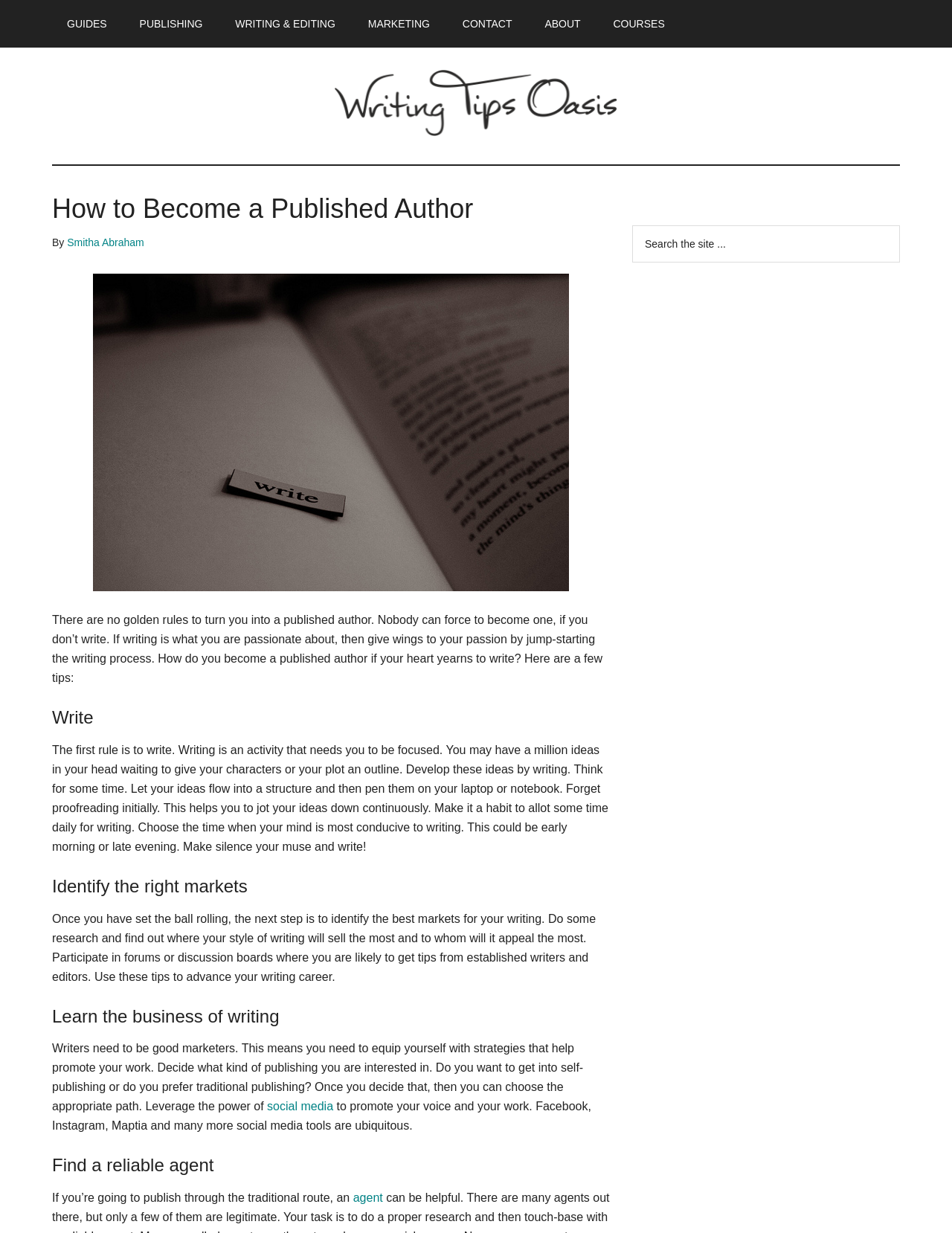Determine the bounding box coordinates for the element that should be clicked to follow this instruction: "Click on the 'GUIDES' link". The coordinates should be given as four float numbers between 0 and 1, in the format [left, top, right, bottom].

[0.055, 0.0, 0.128, 0.039]